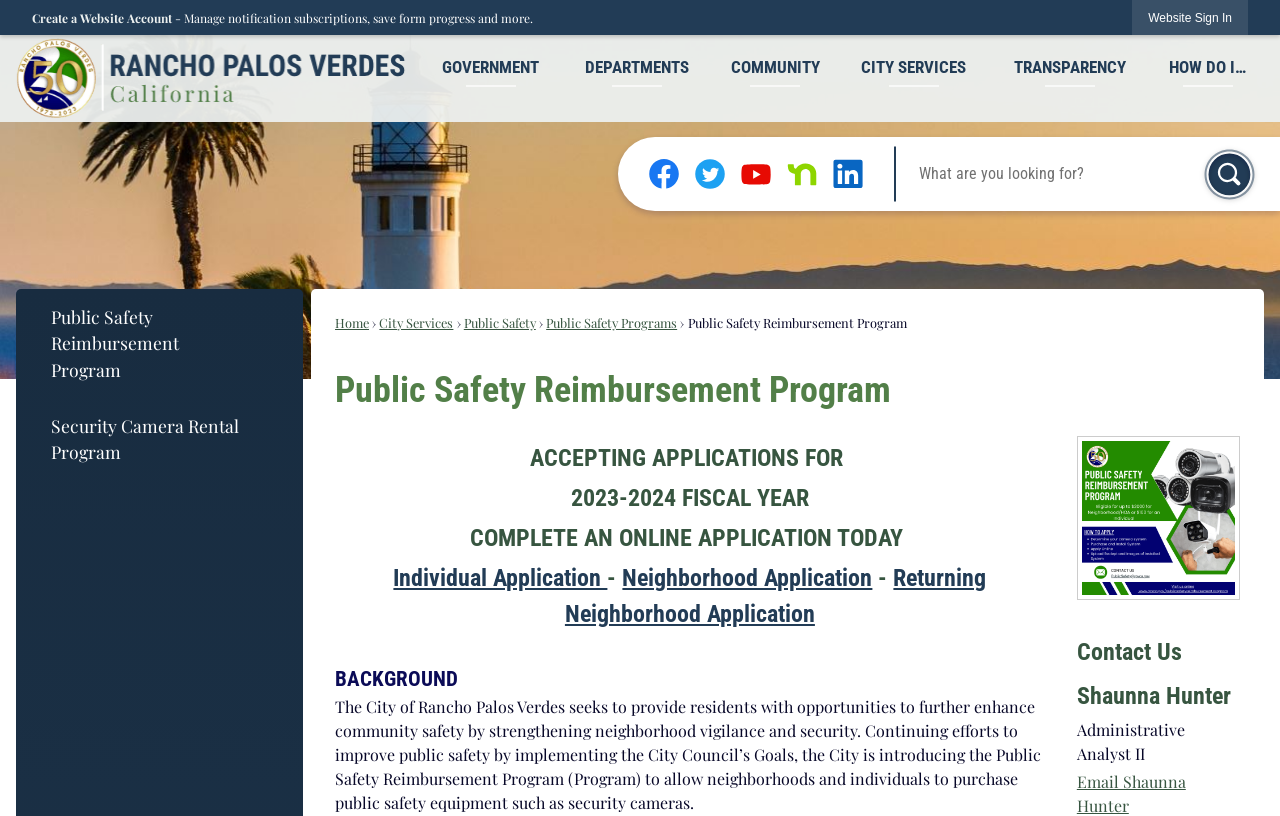Find the bounding box coordinates of the element you need to click on to perform this action: 'Search for something'. The coordinates should be represented by four float values between 0 and 1, in the format [left, top, right, bottom].

[0.698, 0.168, 1.0, 0.257]